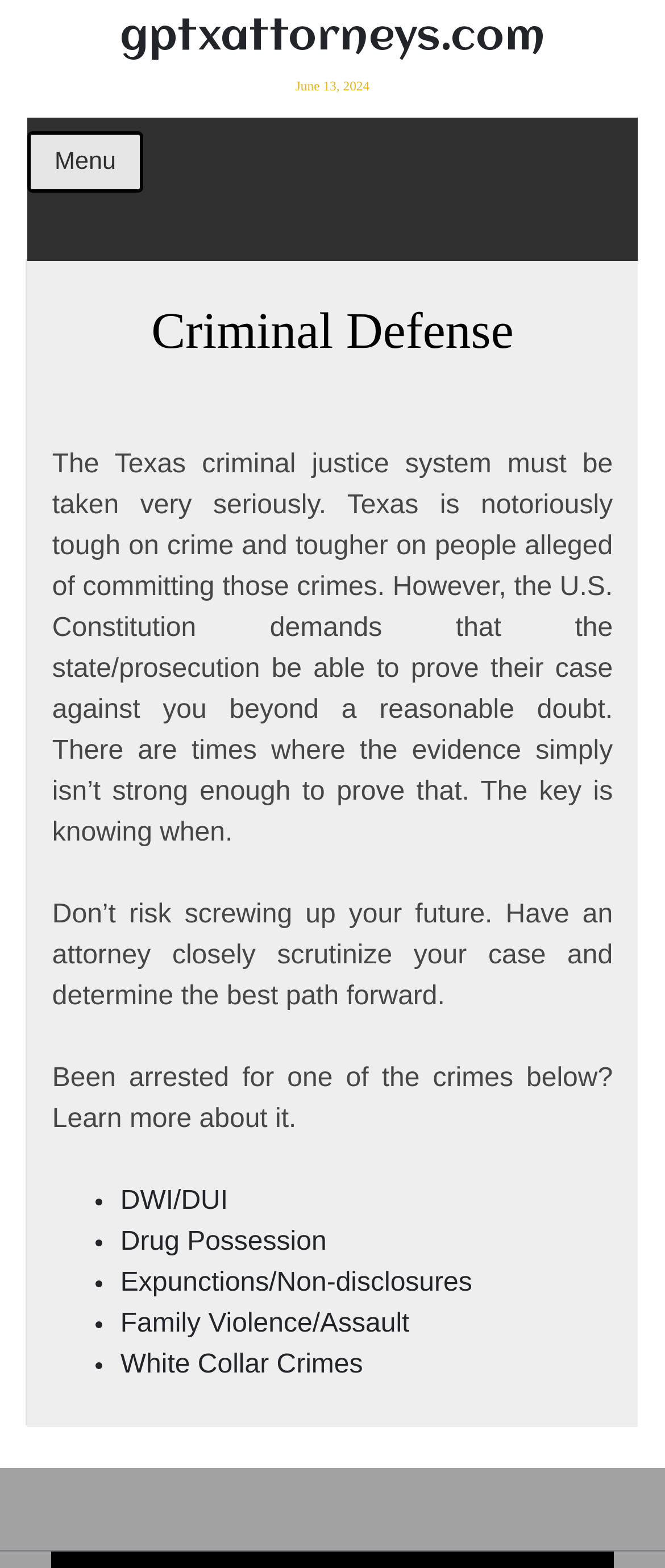Find the bounding box of the UI element described as follows: "Family Violence/Assault".

[0.181, 0.835, 0.616, 0.854]